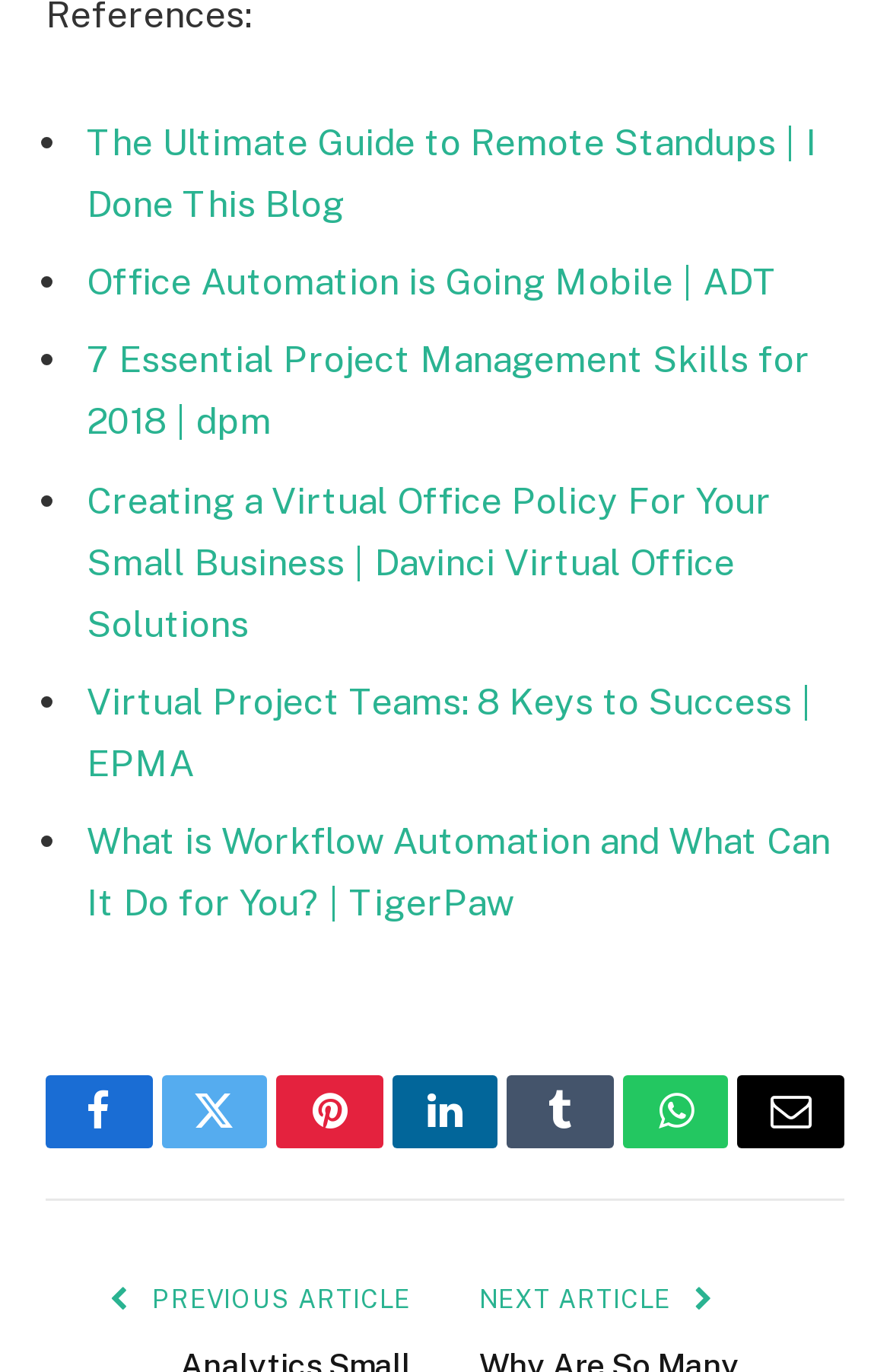Please locate the clickable area by providing the bounding box coordinates to follow this instruction: "Read the article about virtual project teams".

[0.097, 0.496, 0.913, 0.572]